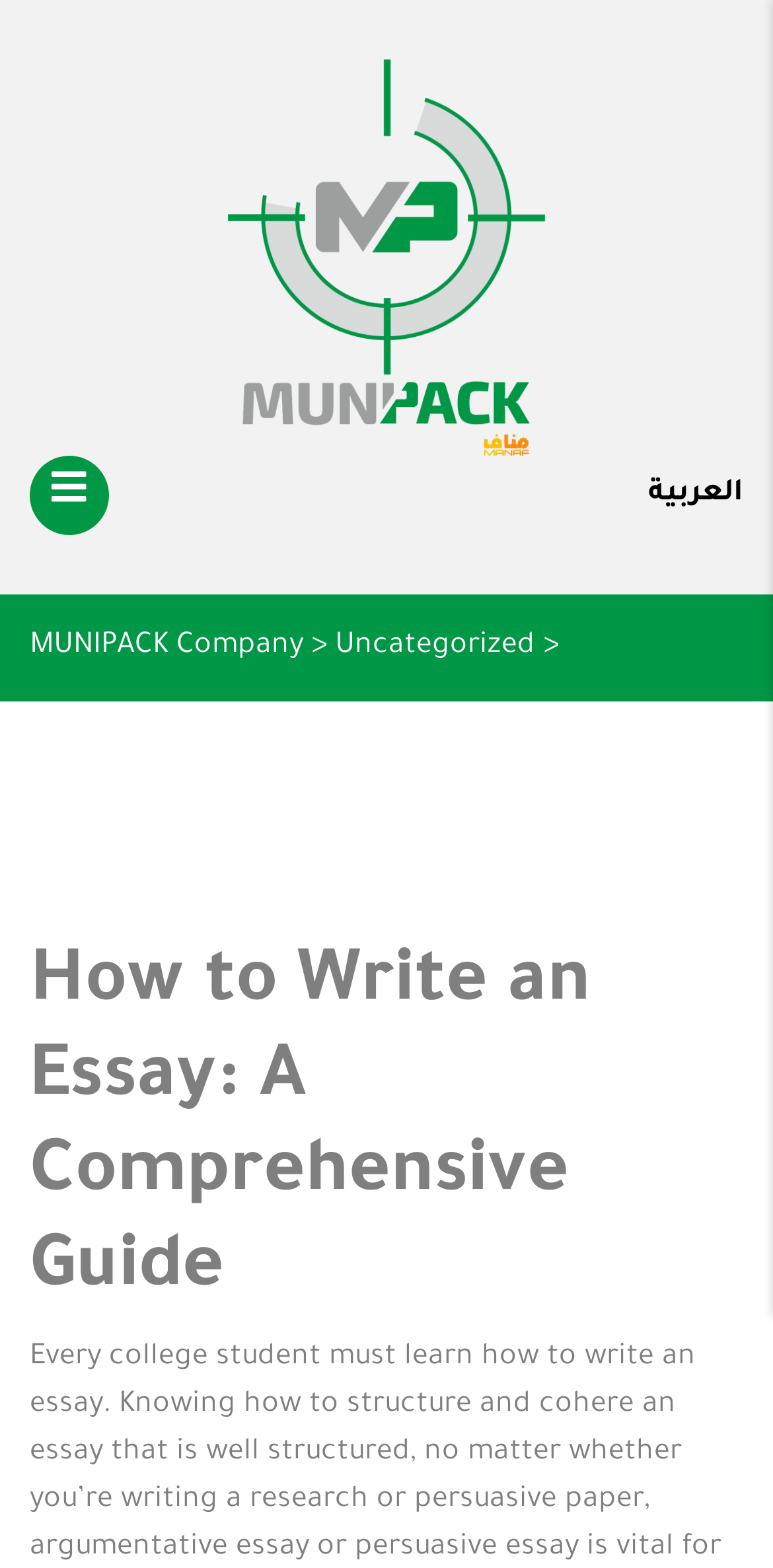Locate the bounding box coordinates for the element described below: "parent_node: العربية". The coordinates must be four float values between 0 and 1, formatted as [left, top, right, bottom].

[0.038, 0.291, 0.141, 0.341]